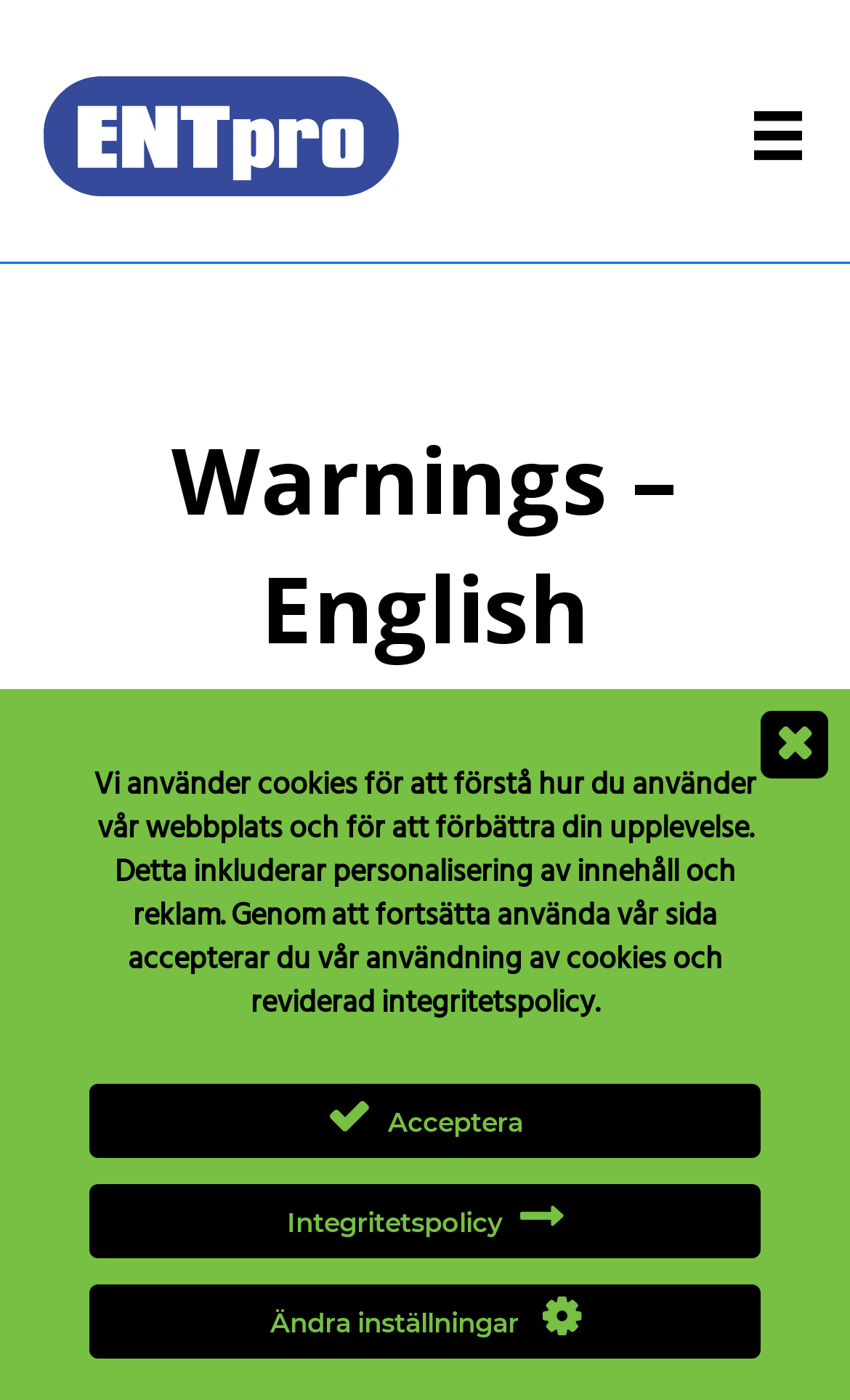What is the main topic of the webpage?
Examine the webpage screenshot and provide an in-depth answer to the question.

The main topic of the webpage is Nasaline, which is indicated by the heading 'What is Nasaline®?' located at the top of the webpage.